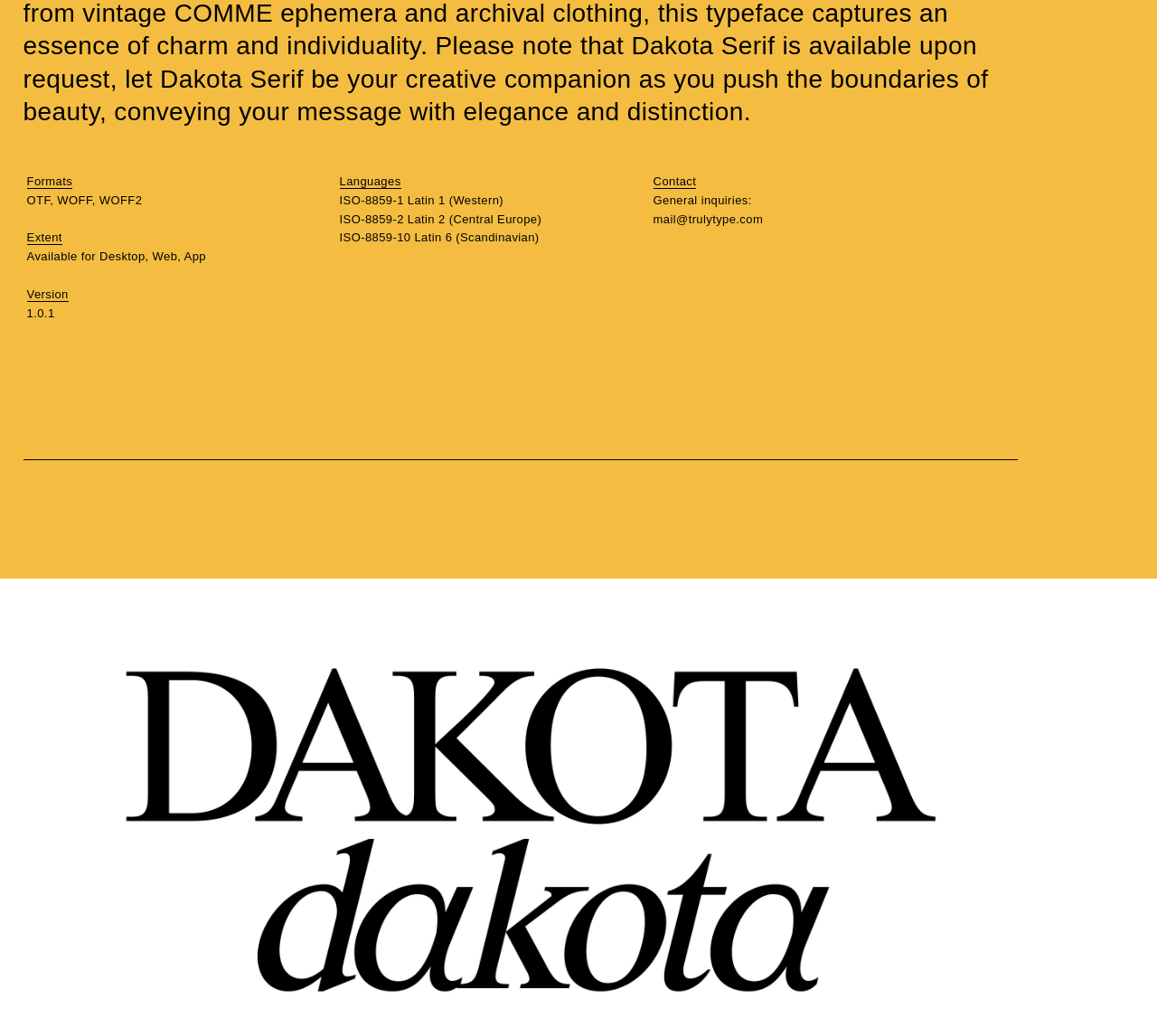Provide the bounding box coordinates of the UI element this sentence describes: "mail@trulytype.com".

[0.565, 0.205, 0.659, 0.218]